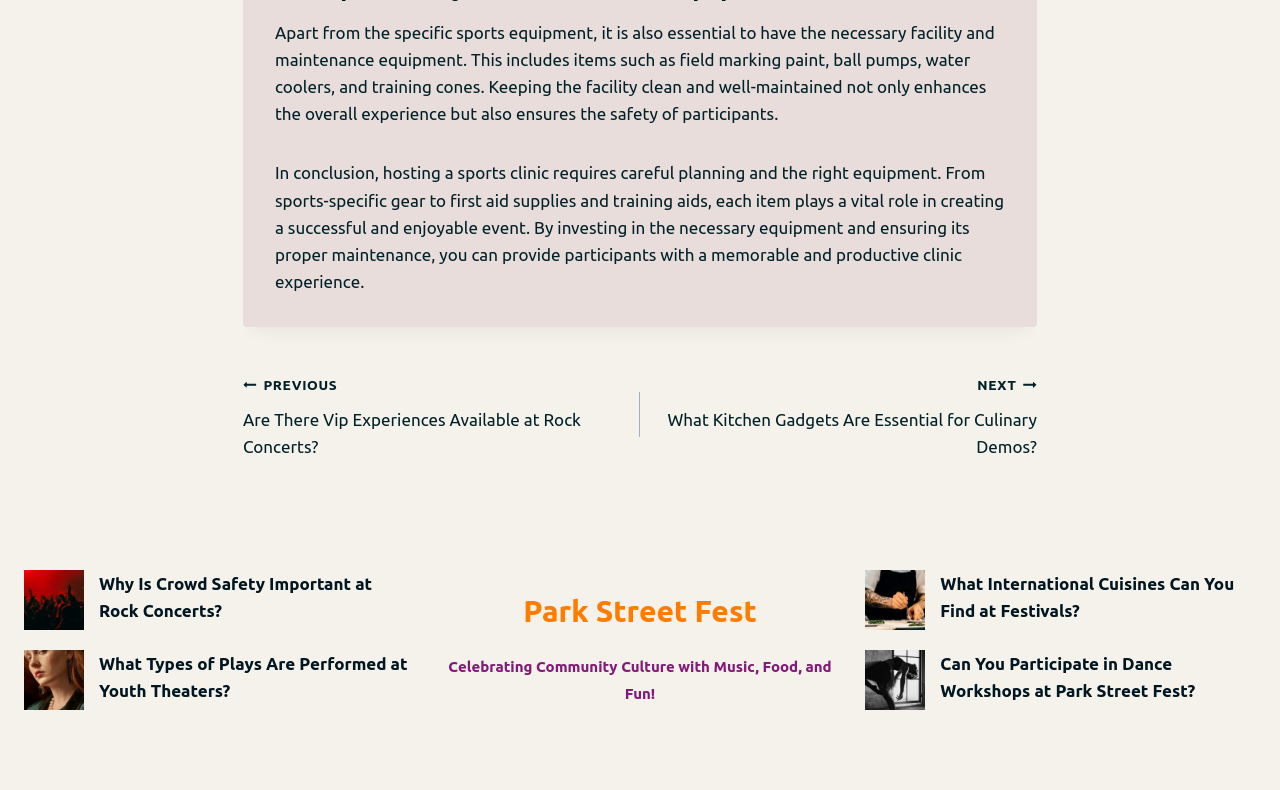Pinpoint the bounding box coordinates of the clickable area needed to execute the instruction: "Click on the 'Rock Concerts - a crowd of people at a concert with their hands in the air' link". The coordinates should be specified as four float numbers between 0 and 1, i.e., [left, top, right, bottom].

[0.019, 0.721, 0.066, 0.797]